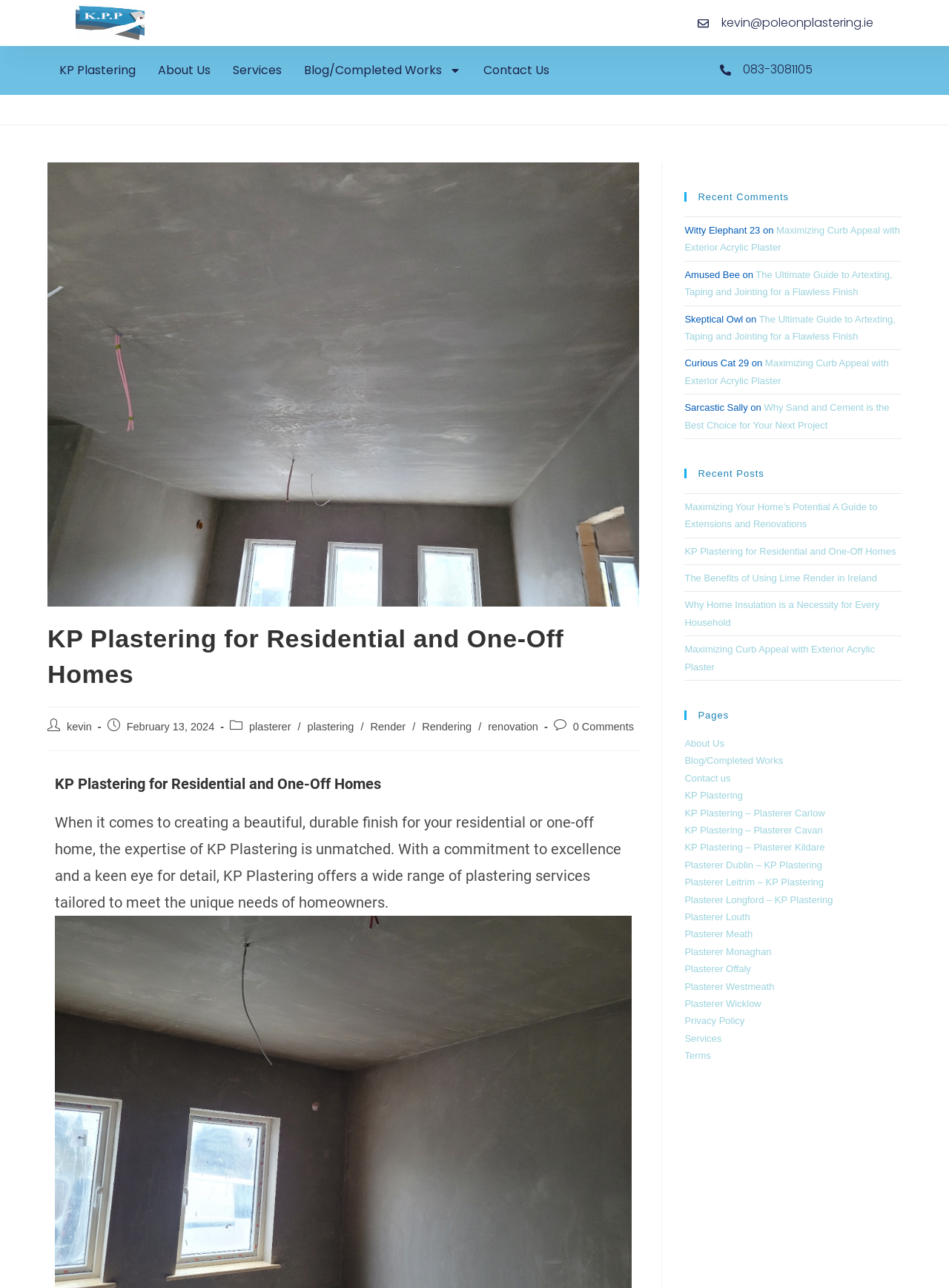Please identify the coordinates of the bounding box that should be clicked to fulfill this instruction: "Click the 'Contact Us' link".

[0.509, 0.047, 0.579, 0.062]